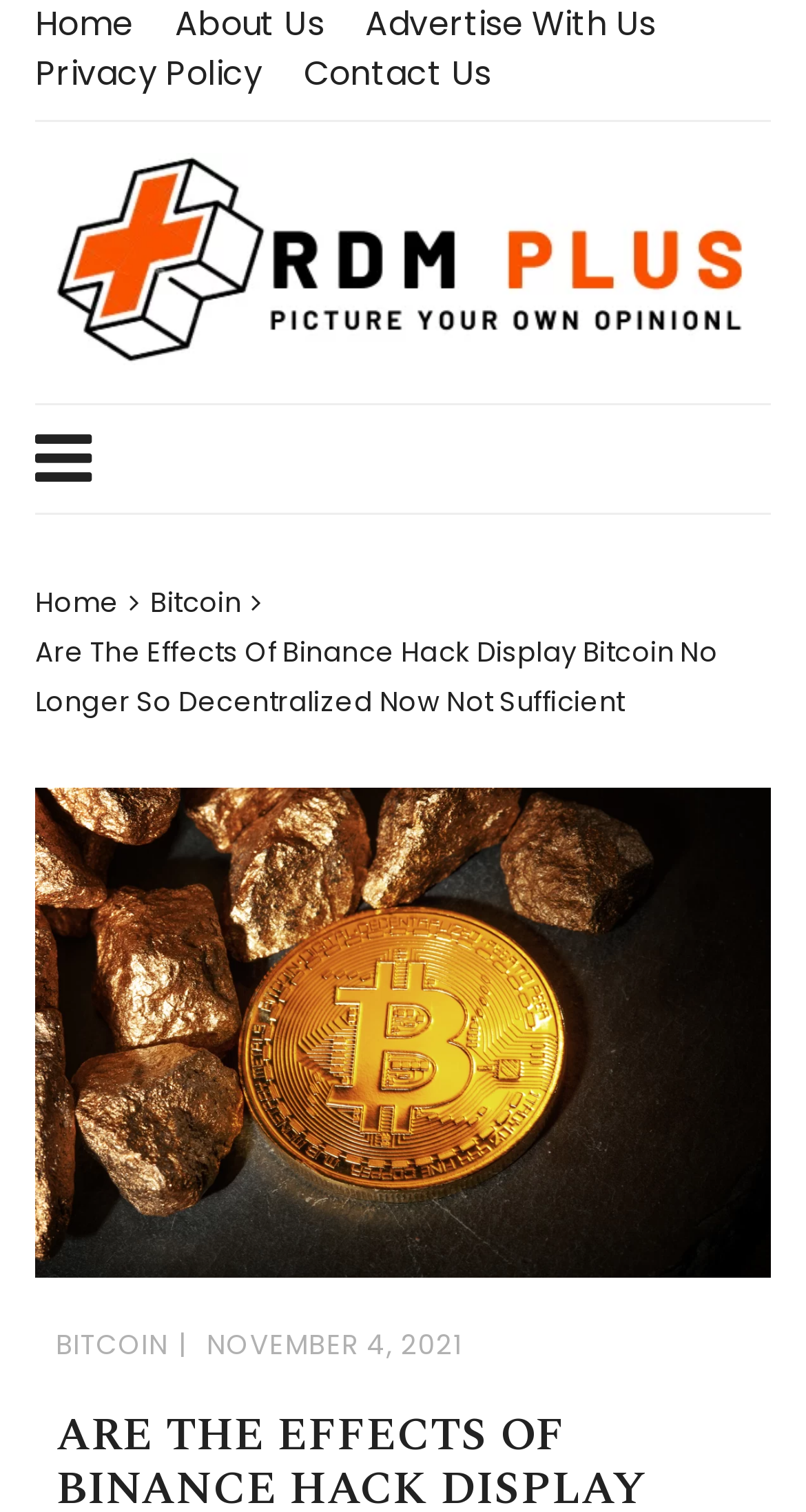How many main navigation links are there?
Please ensure your answer to the question is detailed and covers all necessary aspects.

I counted the number of main navigation links by looking at the links with bounding box coordinates near the top of the page, specifically [0.043, 0.0, 0.166, 0.033], [0.217, 0.0, 0.402, 0.033], [0.453, 0.0, 0.814, 0.033], and [0.043, 0.033, 0.326, 0.066], which correspond to the links 'Home', 'About Us', 'Advertise With Us', and 'Privacy Policy' respectively.